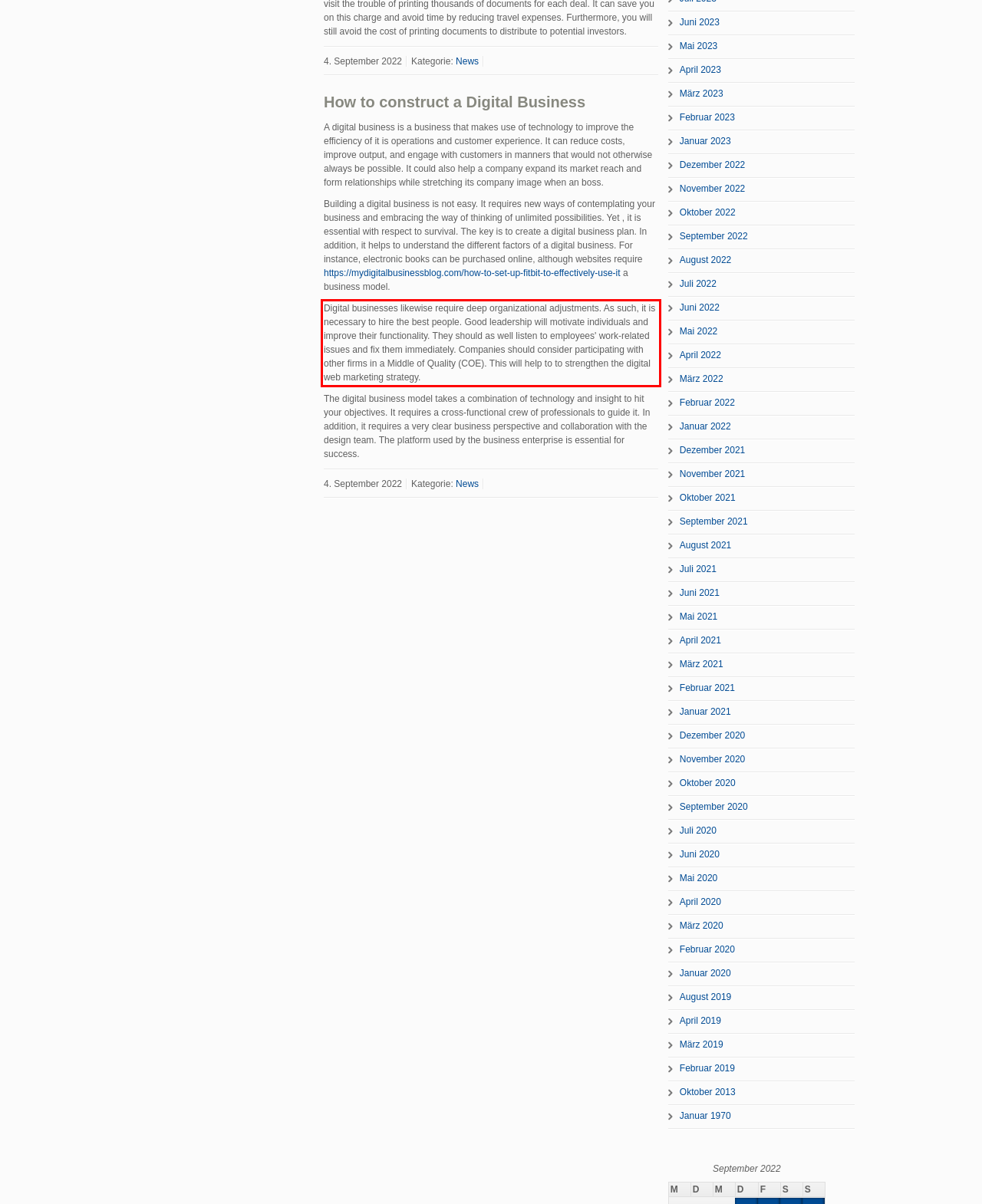Please extract the text content from the UI element enclosed by the red rectangle in the screenshot.

Digital businesses likewise require deep organizational adjustments. As such, it is necessary to hire the best people. Good leadership will motivate individuals and improve their functionality. They should as well listen to employees' work-related issues and fix them immediately. Companies should consider participating with other firms in a Middle of Quality (COE). This will help to to strengthen the digital web marketing strategy.